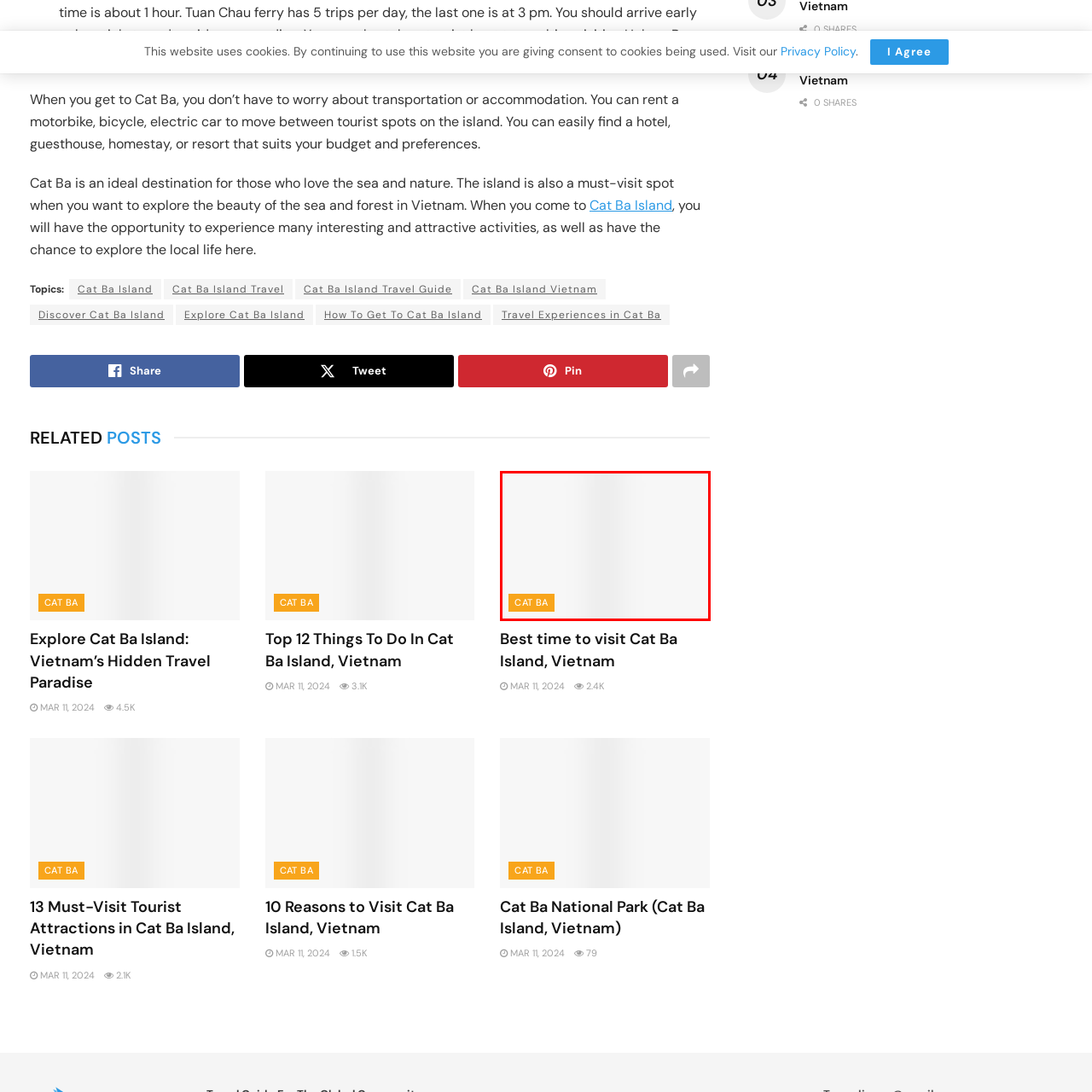Explain in detail the content of the image enclosed by the red outline.

The image prominently features the text "CAT BA" in a striking orange color, set against a subtle gradient background that transitions from light to white. This visual element likely serves as a branding or promotional highlight related to Cat Ba Island, a picturesque destination in Vietnam known for its natural beauty, marine activities, and vibrant local culture. The simplicity of the design draws attention to the name, encouraging viewers to explore the island's offerings such as outdoor adventures, stunning landscapes, and unique local experiences. This image effectively encapsulates the allure of Cat Ba, inviting potential travelers to discover more about this enchanting destination.